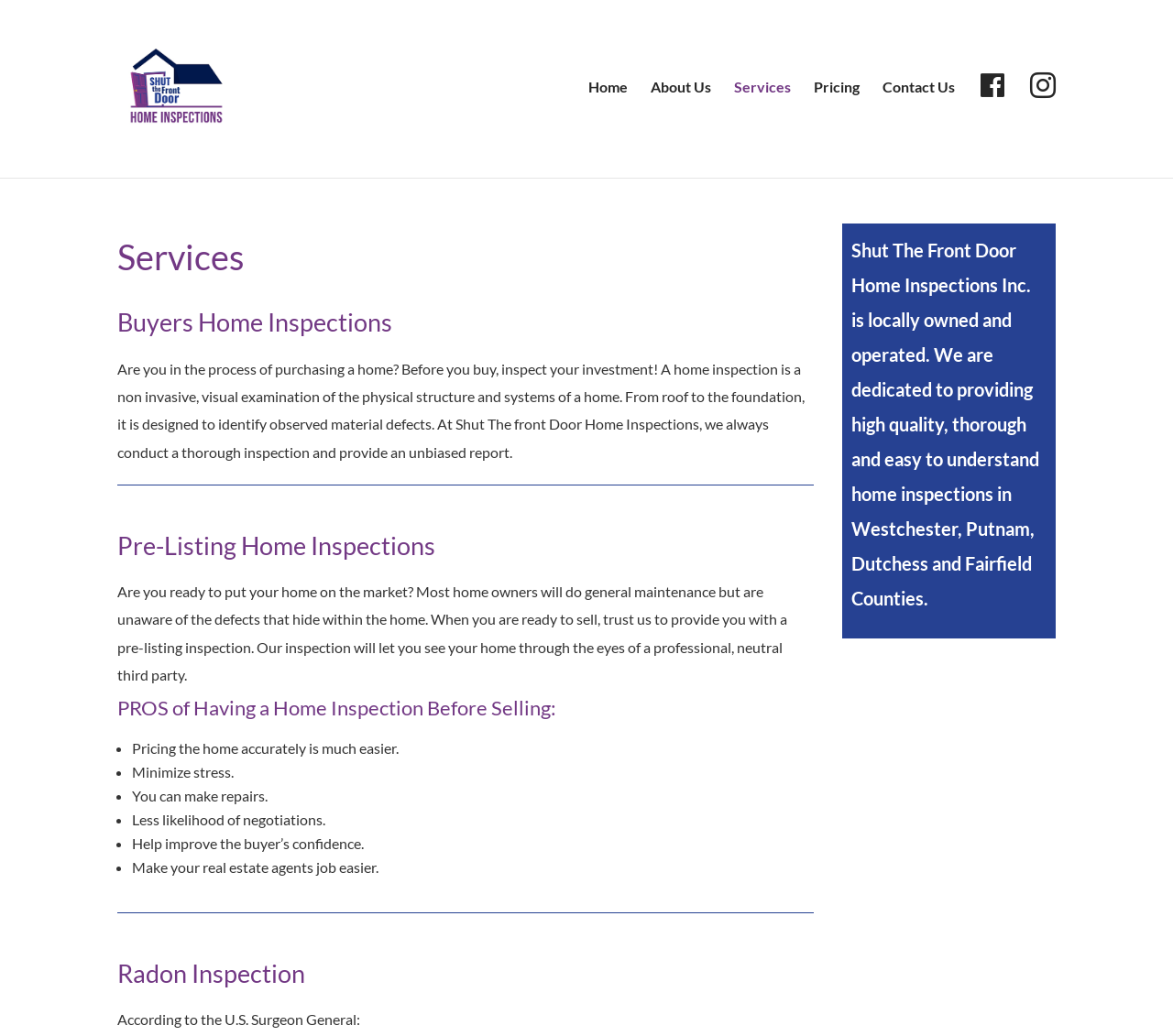Respond to the question with just a single word or phrase: 
What are the benefits of having a home inspection before selling?

Pricing the home accurately, minimize stress, etc.